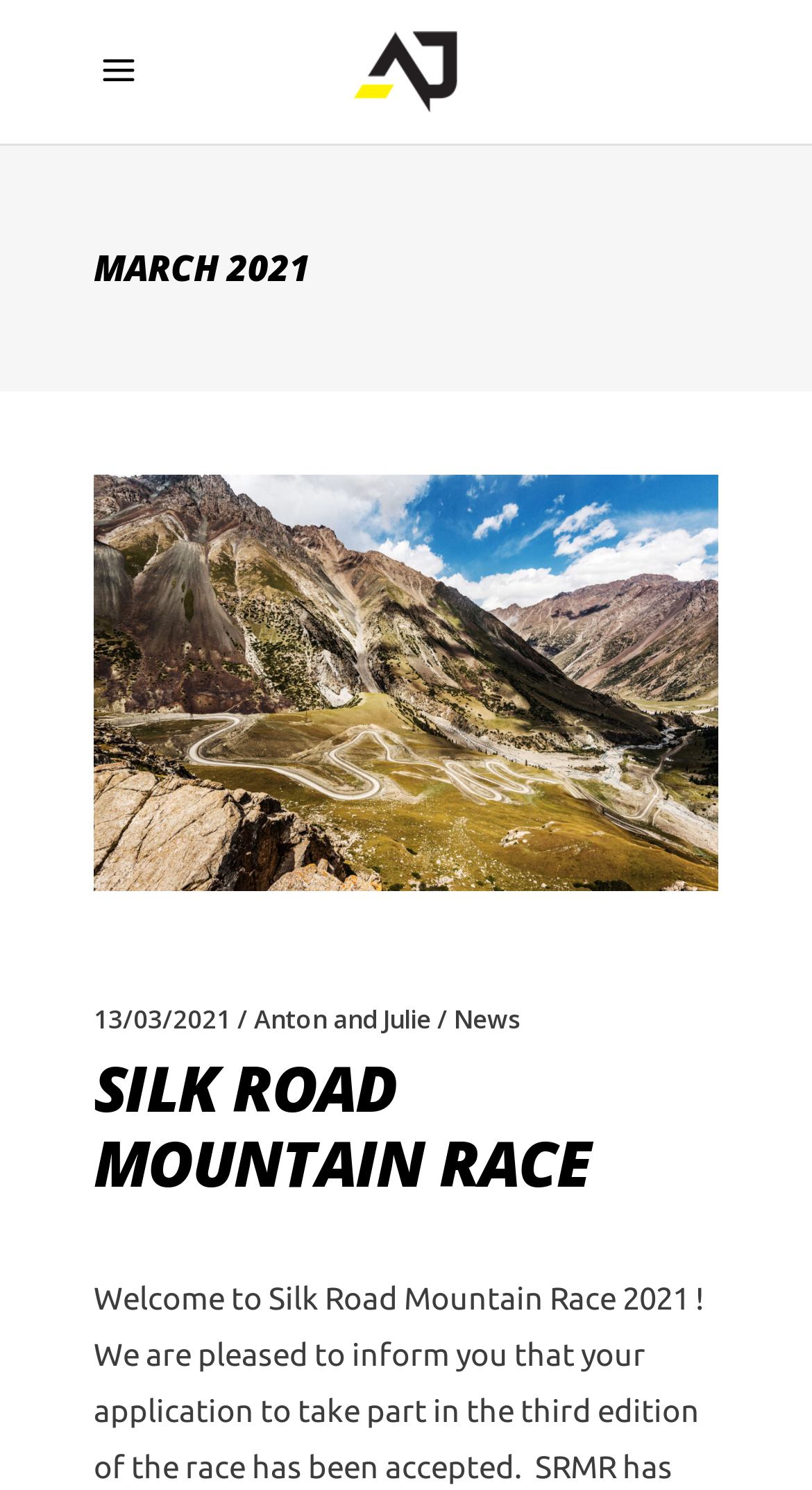Respond to the following query with just one word or a short phrase: 
What is the date mentioned on the webpage?

13/03/2021